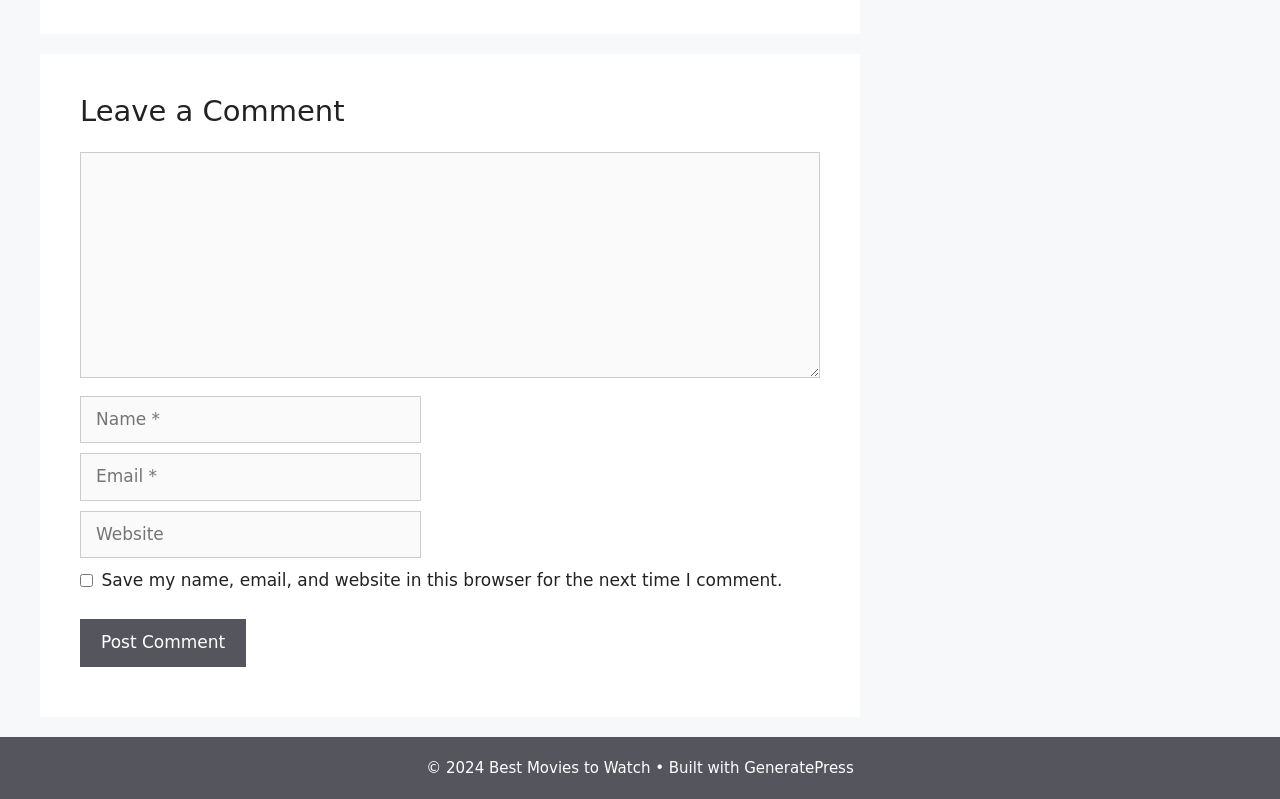What is the function of the checkbox?
Examine the screenshot and reply with a single word or phrase.

Save comment information